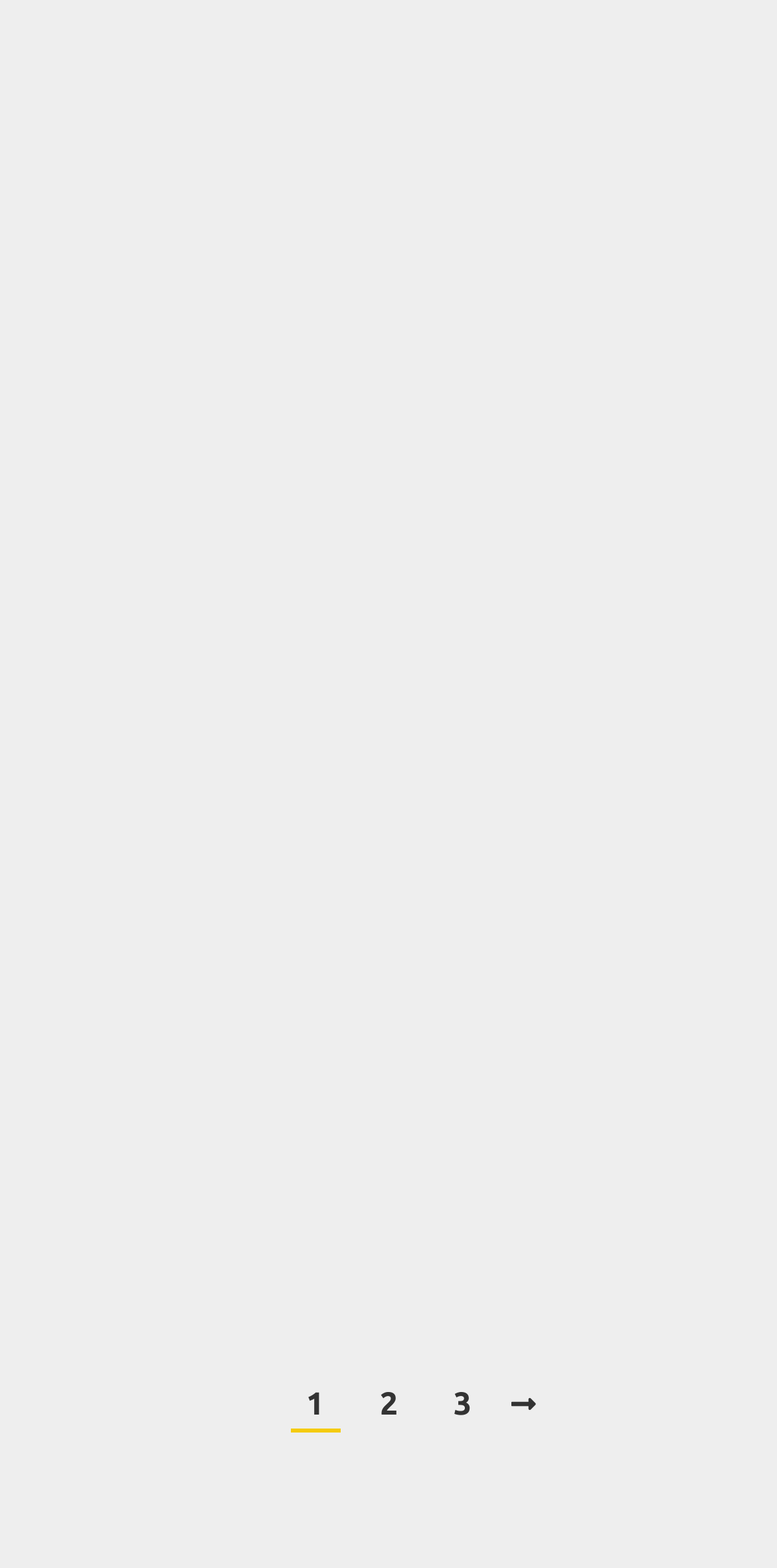Please determine the bounding box coordinates of the section I need to click to accomplish this instruction: "View the article dated 'January 5, 2020'".

[0.115, 0.026, 0.382, 0.052]